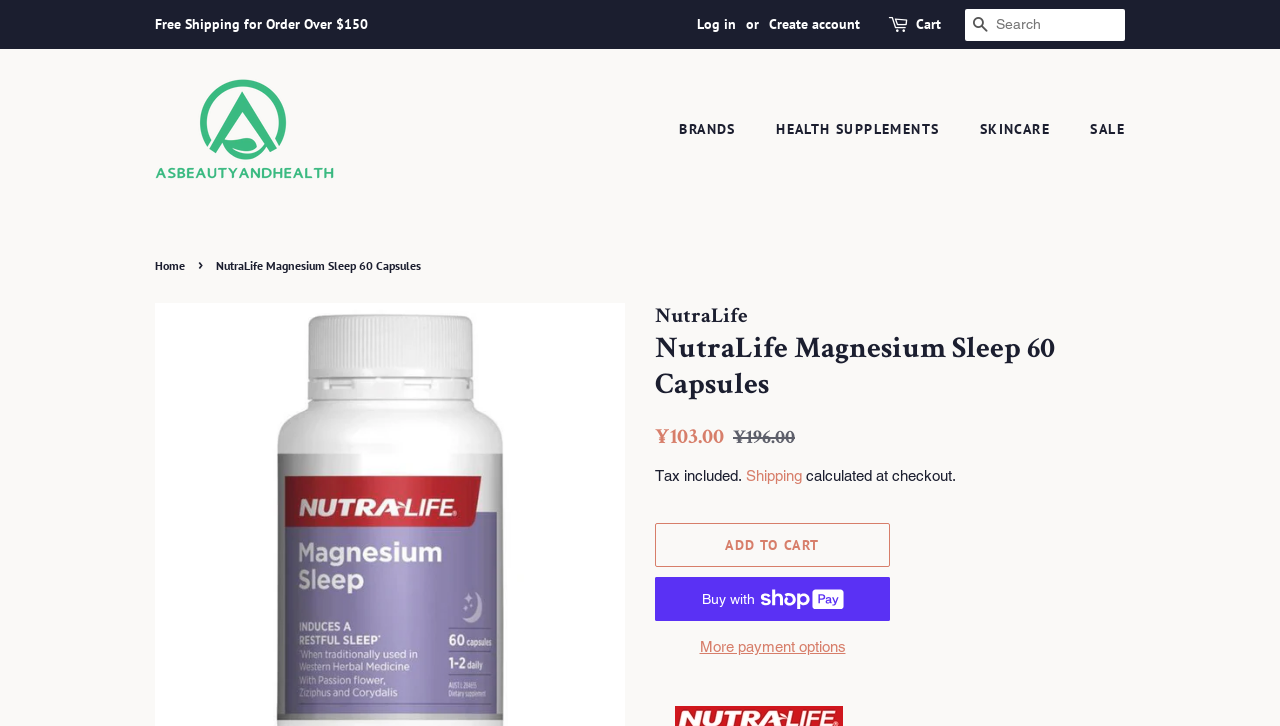What is the primary heading on this webpage?

NutraLife Magnesium Sleep 60 Capsules